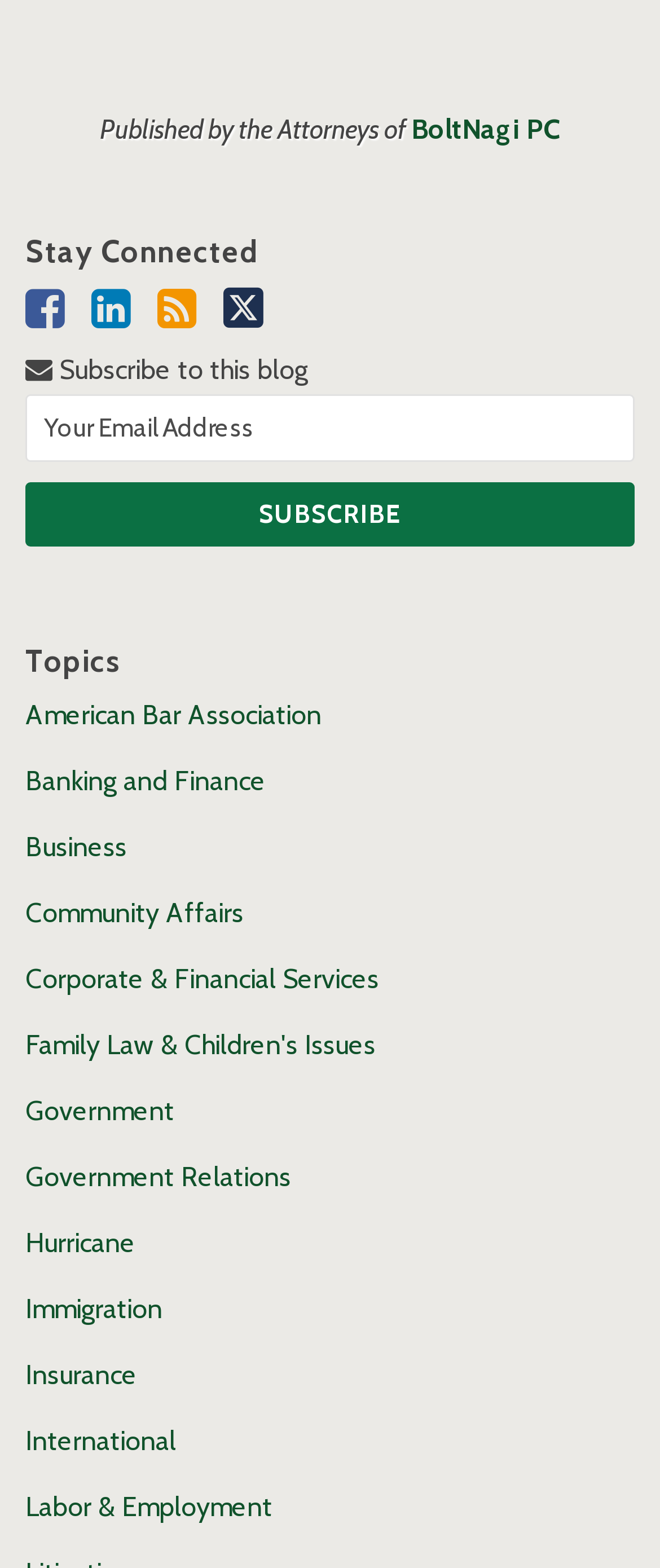Pinpoint the bounding box coordinates of the area that should be clicked to complete the following instruction: "Find us on Facebook". The coordinates must be given as four float numbers between 0 and 1, i.e., [left, top, right, bottom].

[0.038, 0.183, 0.097, 0.212]